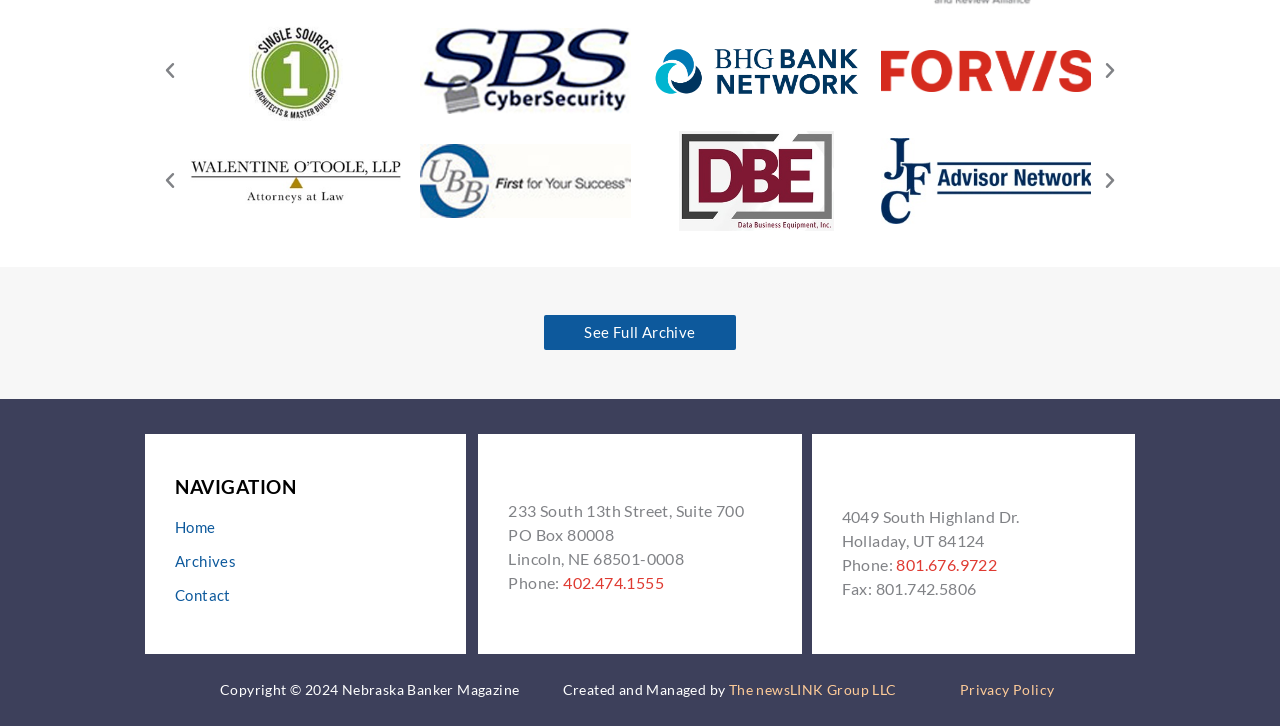Answer the following query concisely with a single word or phrase:
What is the name of the company that created and managed the website?

The newsLINK Group